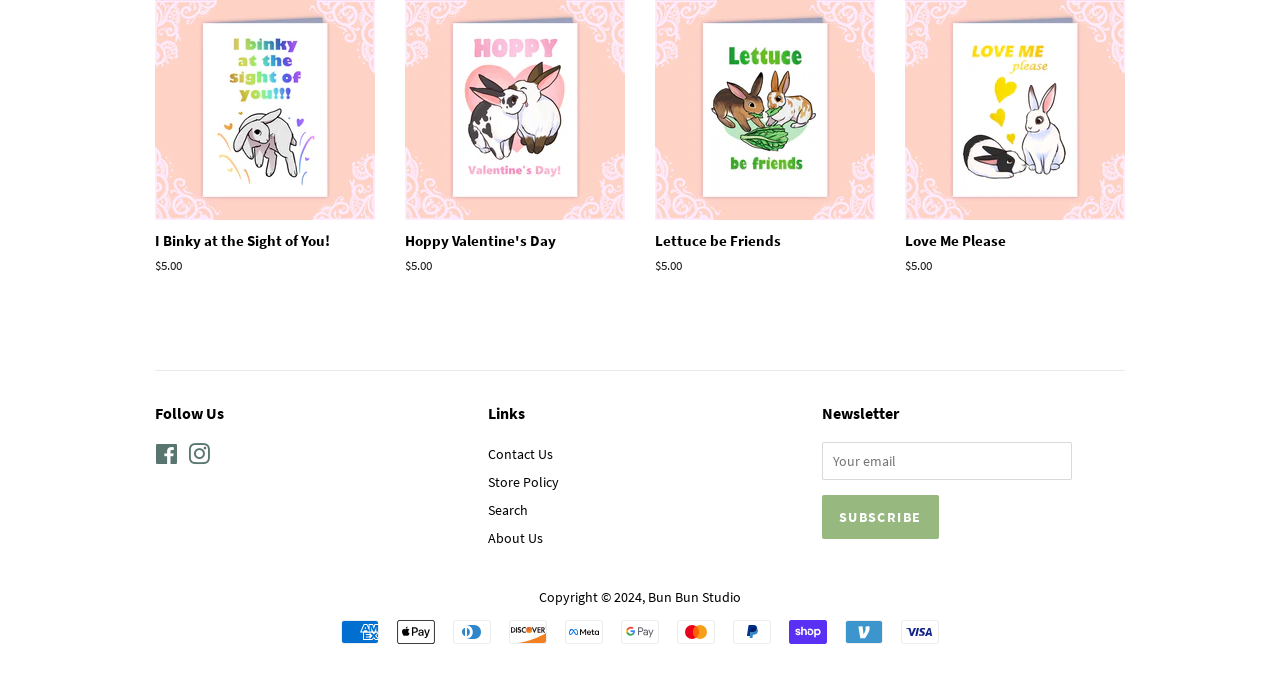Please answer the following question using a single word or phrase: What is the purpose of the 'Newsletter' section?

To subscribe with email